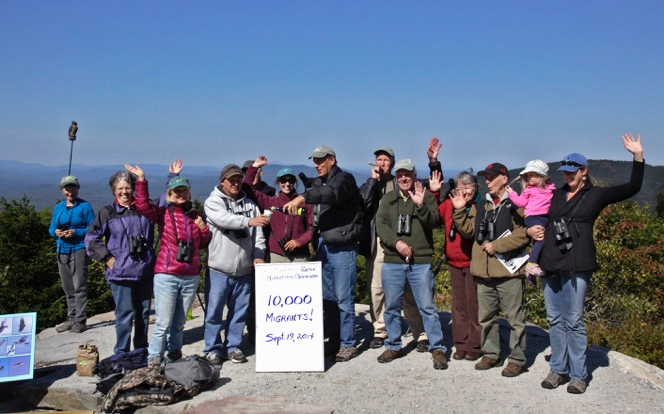What are the participants equipped with?
Use the information from the screenshot to give a comprehensive response to the question.

The participants in the event are equipped with binoculars and cameras, which suggests that they are enthusiastic birdwatchers and nature lovers who want to observe and document the migratory birds.